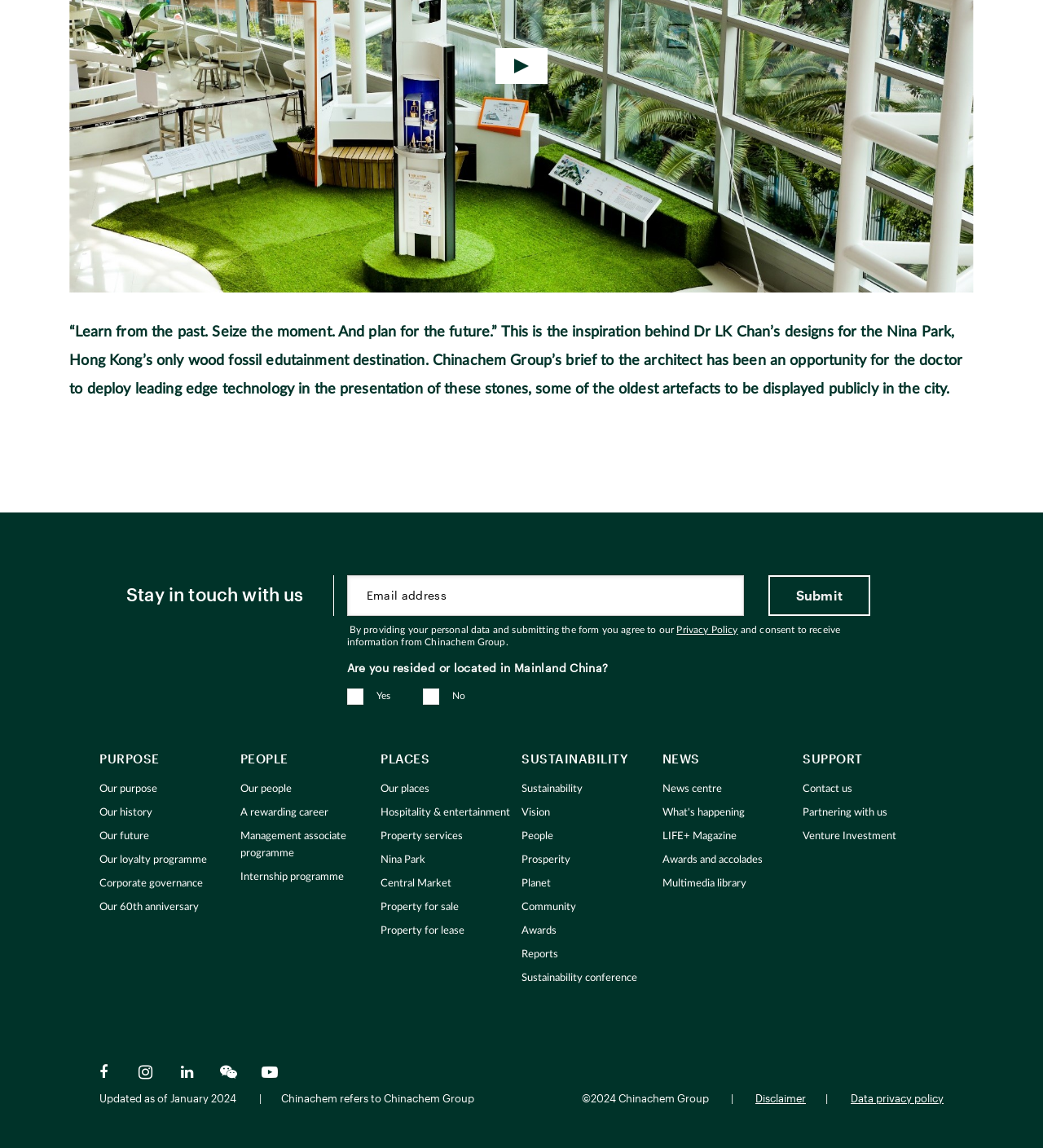Please determine the bounding box coordinates for the element with the description: "Vision".

[0.5, 0.7, 0.635, 0.715]